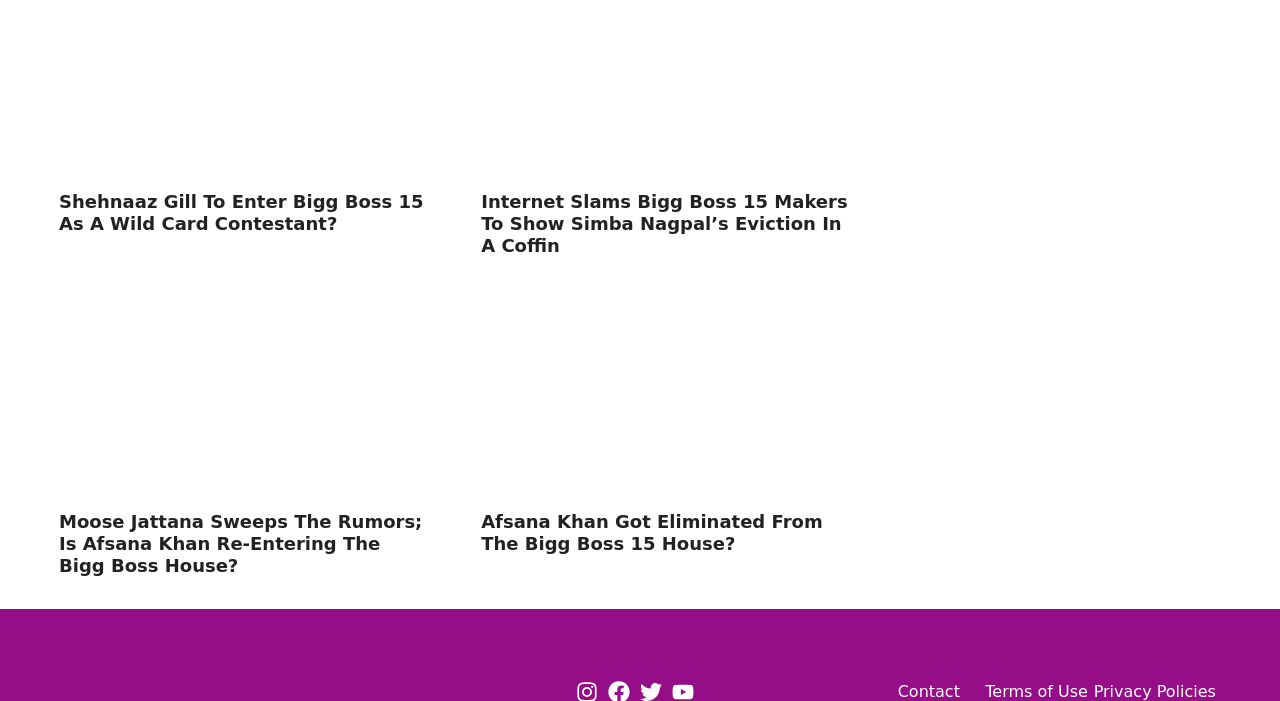Please mark the bounding box coordinates of the area that should be clicked to carry out the instruction: "view terms of use".

[0.77, 0.972, 0.85, 1.0]